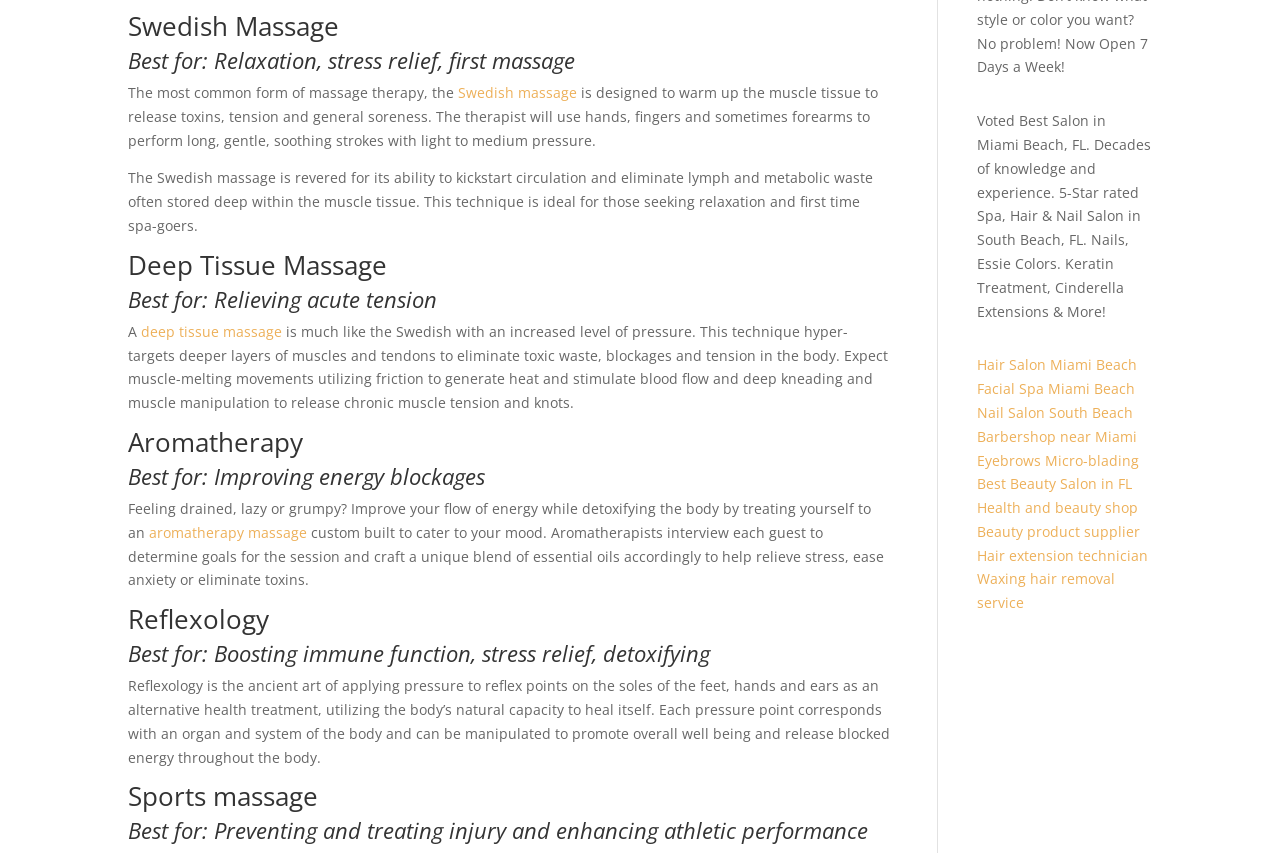Determine the bounding box coordinates of the region I should click to achieve the following instruction: "Read about Deep Tissue Massage". Ensure the bounding box coordinates are four float numbers between 0 and 1, i.e., [left, top, right, bottom].

[0.11, 0.335, 0.22, 0.357]